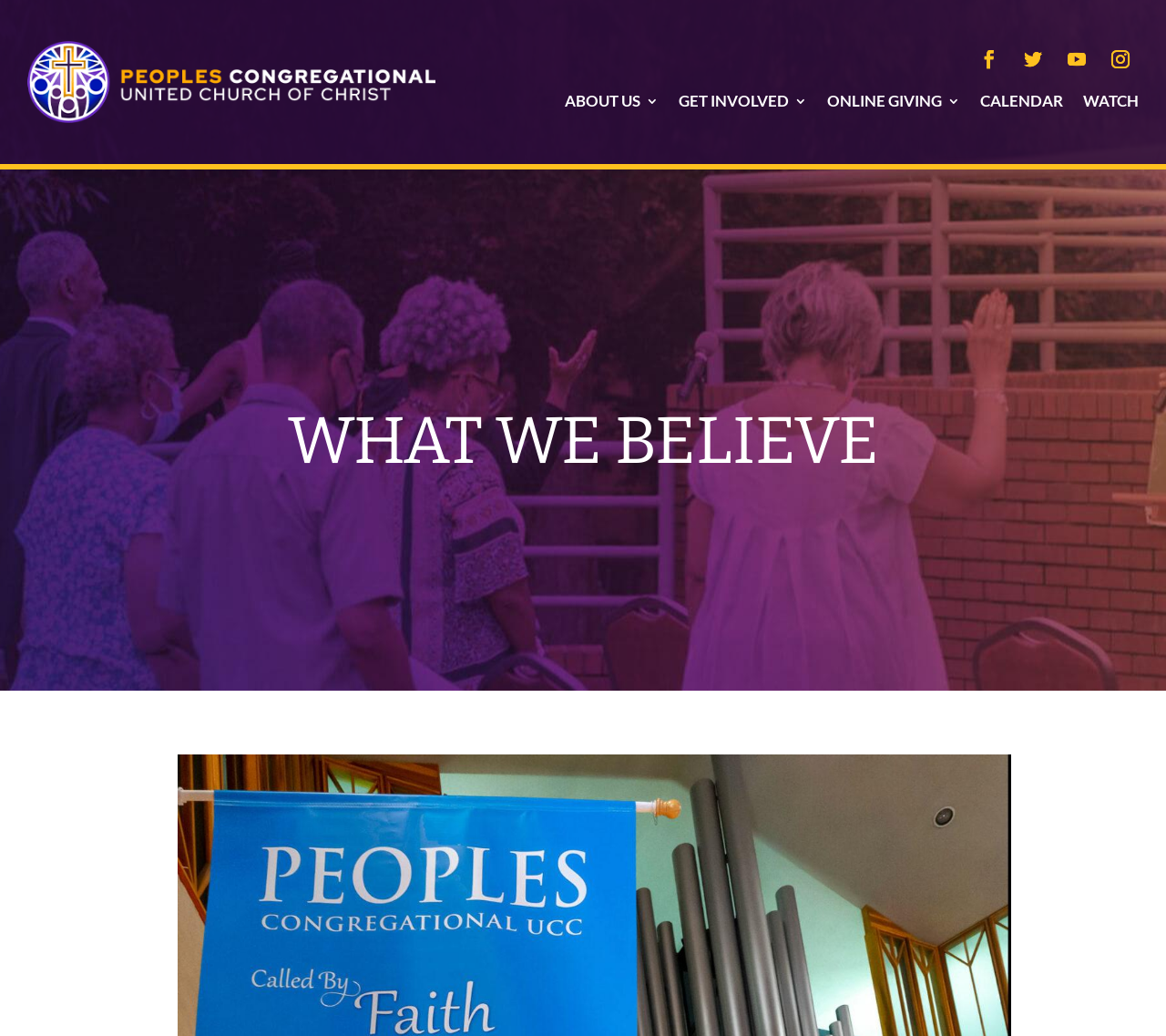Show the bounding box coordinates for the HTML element described as: "Watch".

[0.929, 0.089, 0.977, 0.114]